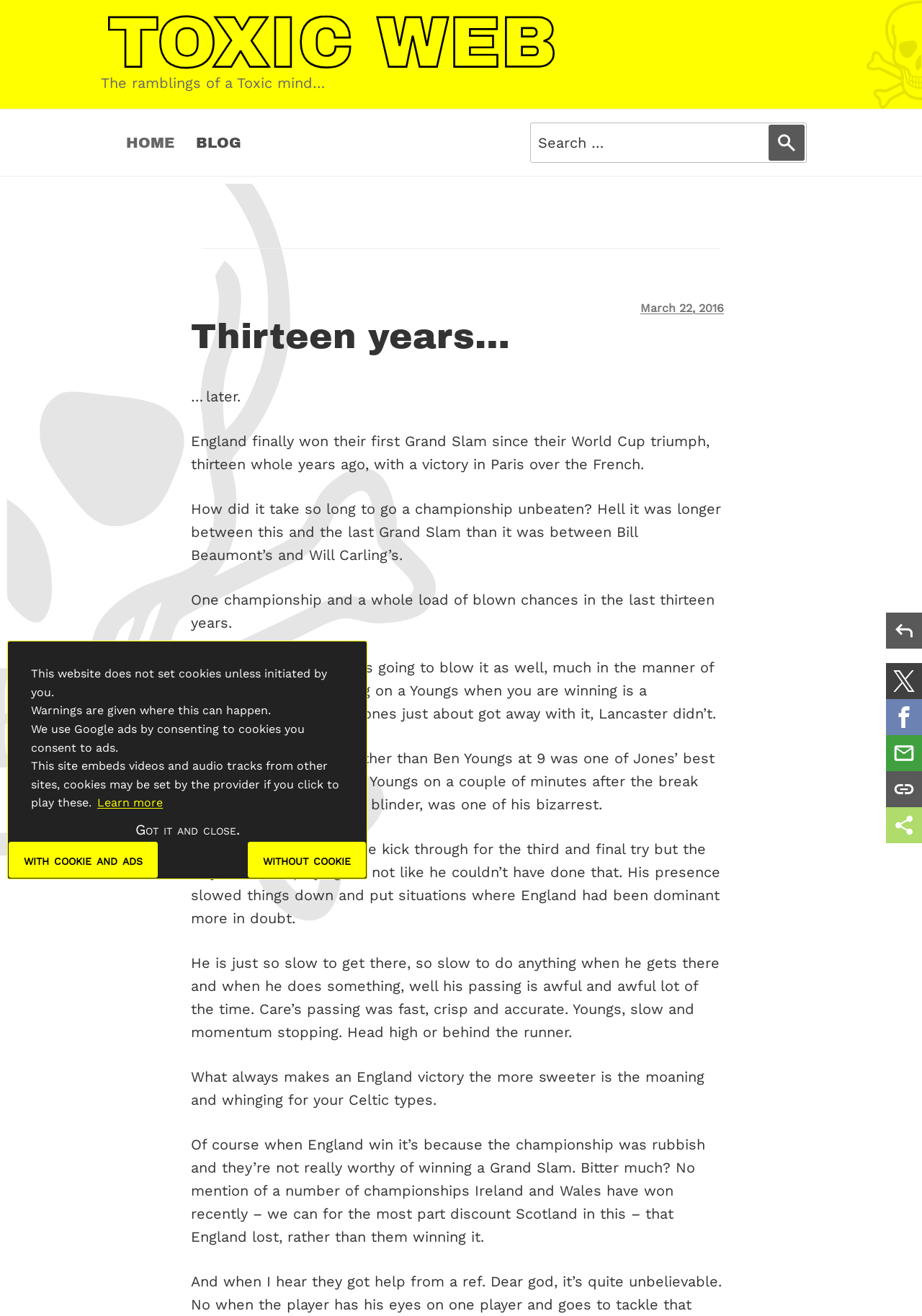Please determine the bounding box coordinates of the element's region to click in order to carry out the following instruction: "Click the 'reply' link". The coordinates should be four float numbers between 0 and 1, i.e., [left, top, right, bottom].

[0.961, 0.465, 1.0, 0.493]